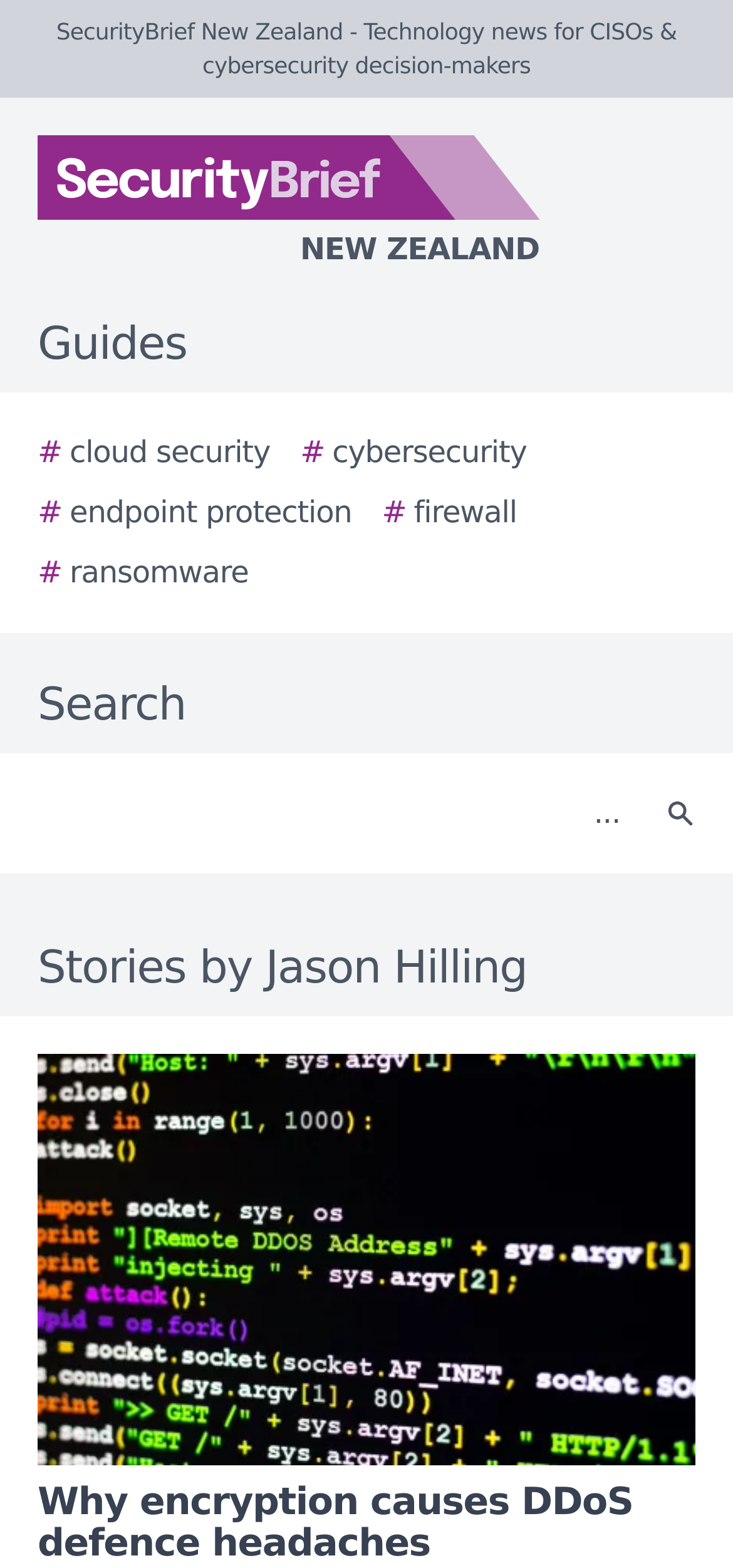Locate the bounding box coordinates of the element that needs to be clicked to carry out the instruction: "Click on the Search button". The coordinates should be given as four float numbers ranging from 0 to 1, i.e., [left, top, right, bottom].

[0.877, 0.49, 0.979, 0.548]